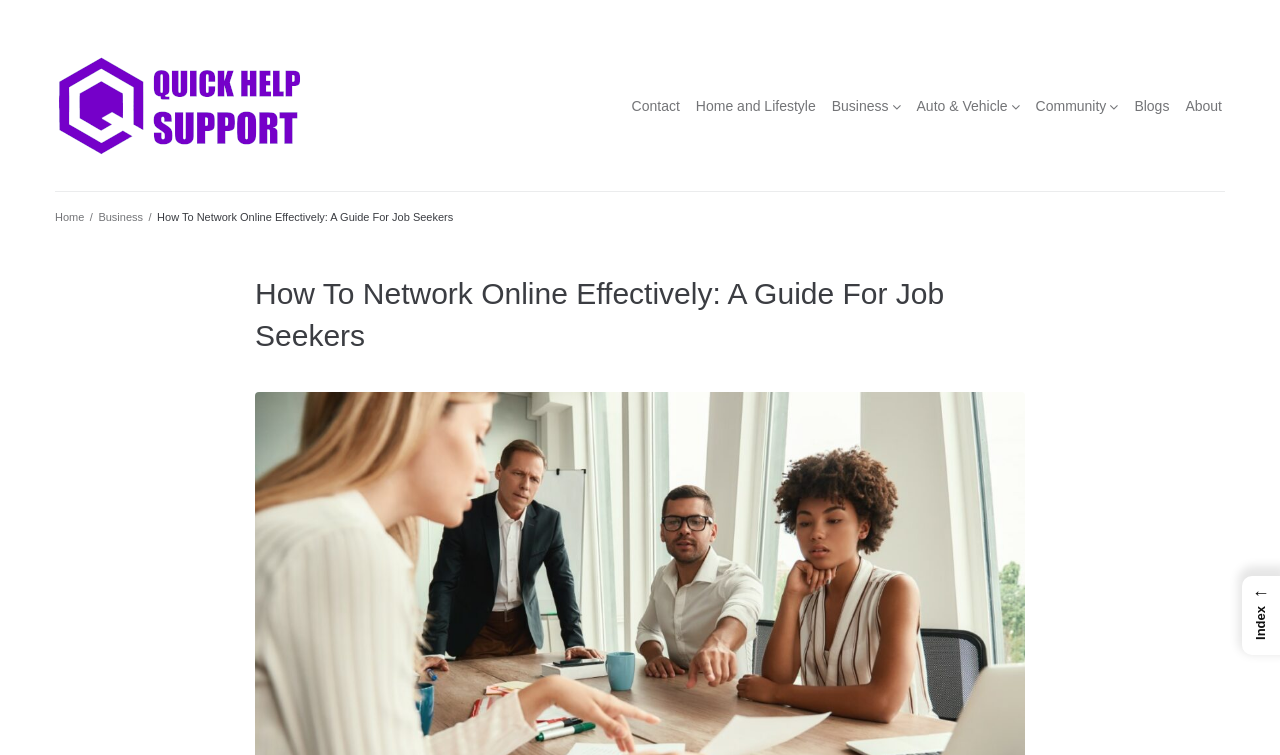Given the description of a UI element: "alt="Quick Help Support"", identify the bounding box coordinates of the matching element in the webpage screenshot.

[0.043, 0.074, 0.238, 0.207]